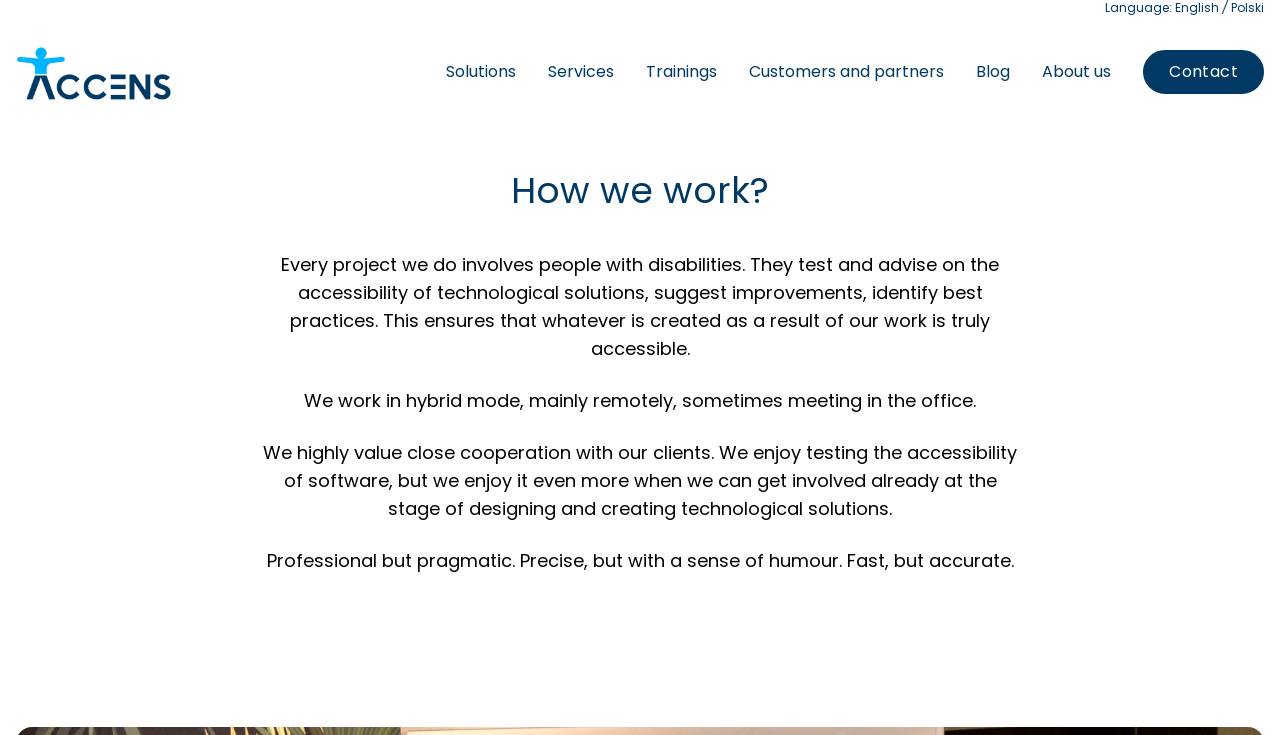Kindly determine the bounding box coordinates for the area that needs to be clicked to execute this instruction: "Contact us".

[0.893, 0.069, 0.988, 0.128]